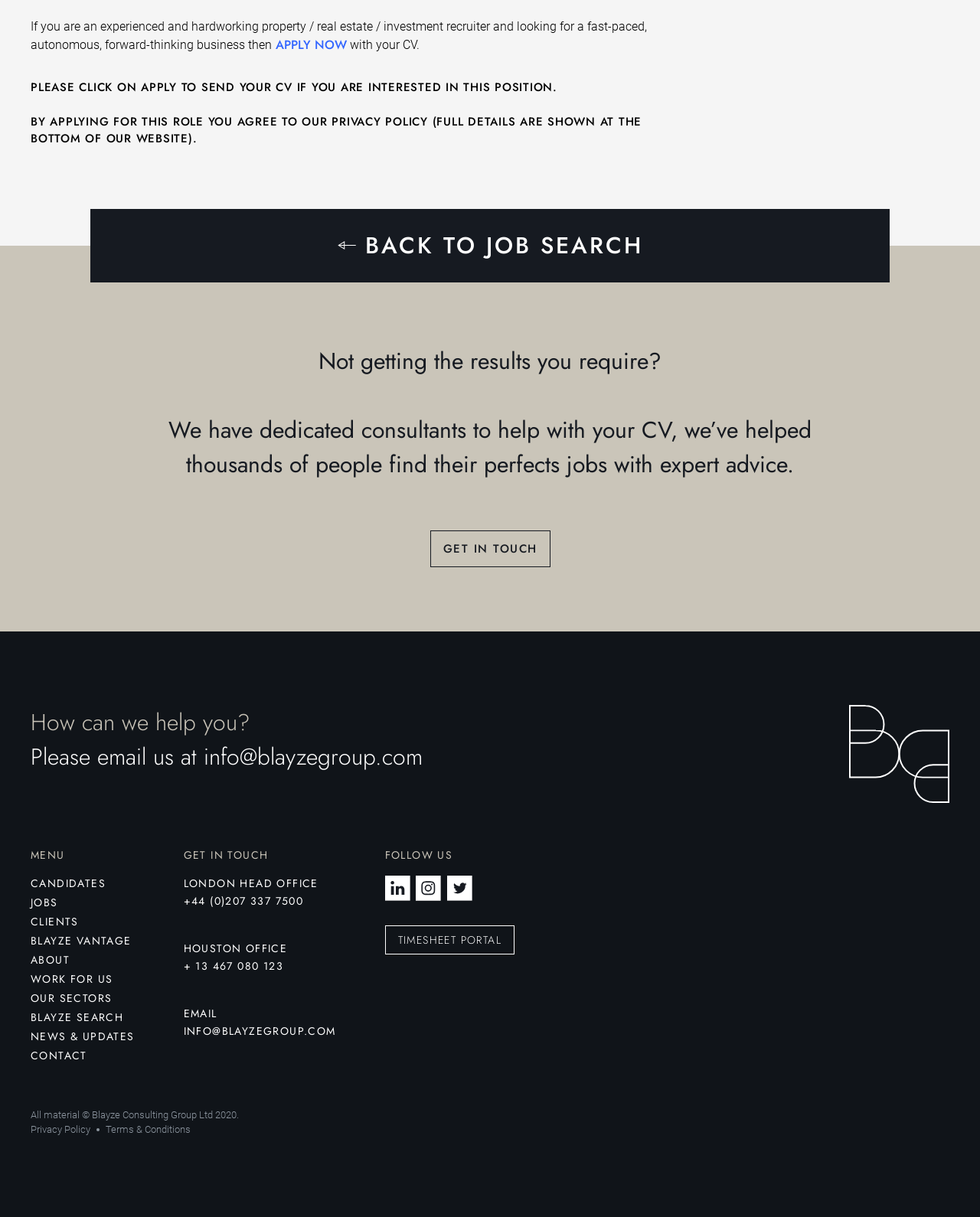Show the bounding box coordinates of the region that should be clicked to follow the instruction: "Send your CV."

[0.092, 0.171, 0.908, 0.232]